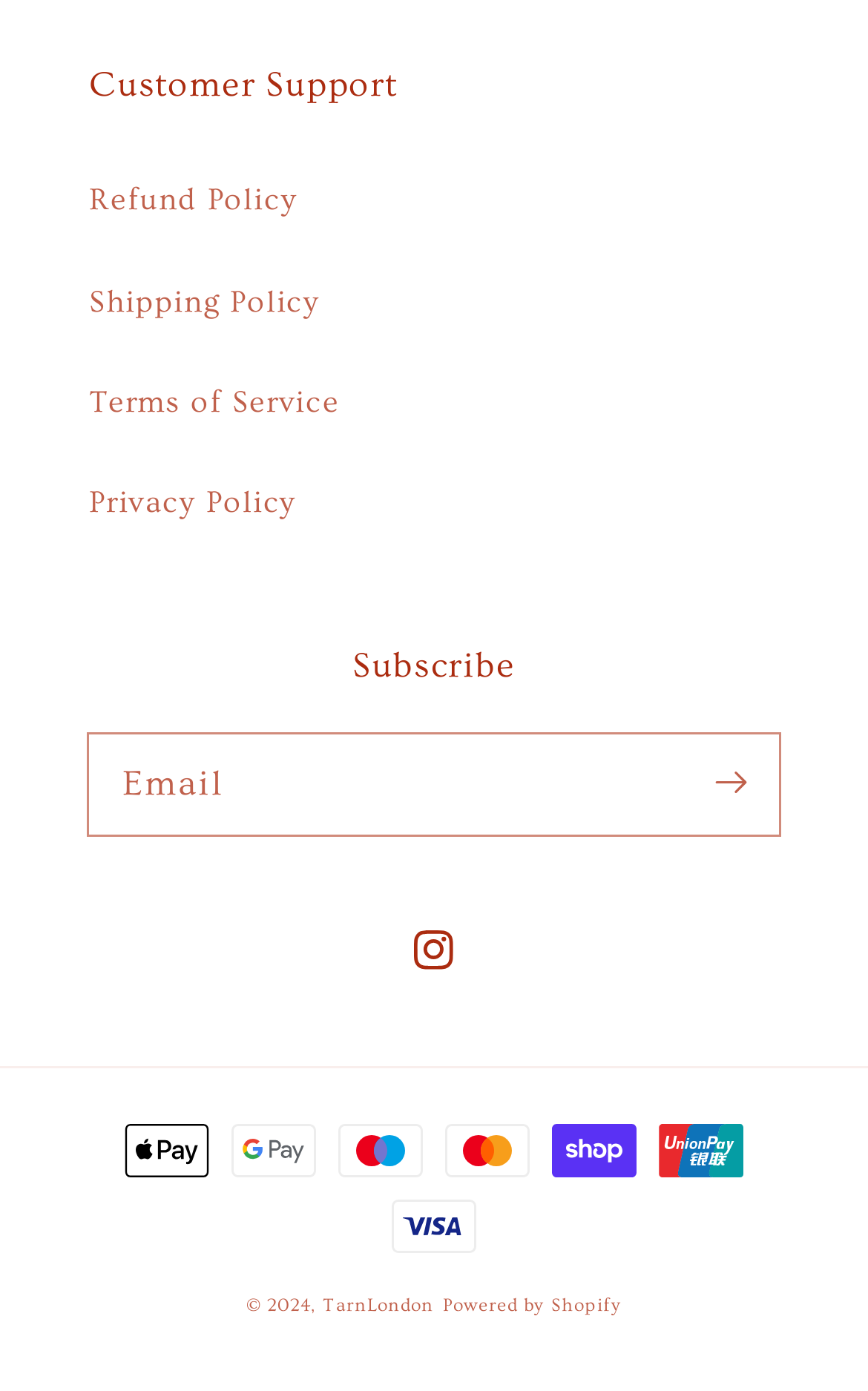Identify the bounding box coordinates for the region to click in order to carry out this instruction: "Go to TarnLondon website". Provide the coordinates using four float numbers between 0 and 1, formatted as [left, top, right, bottom].

[0.372, 0.931, 0.5, 0.945]